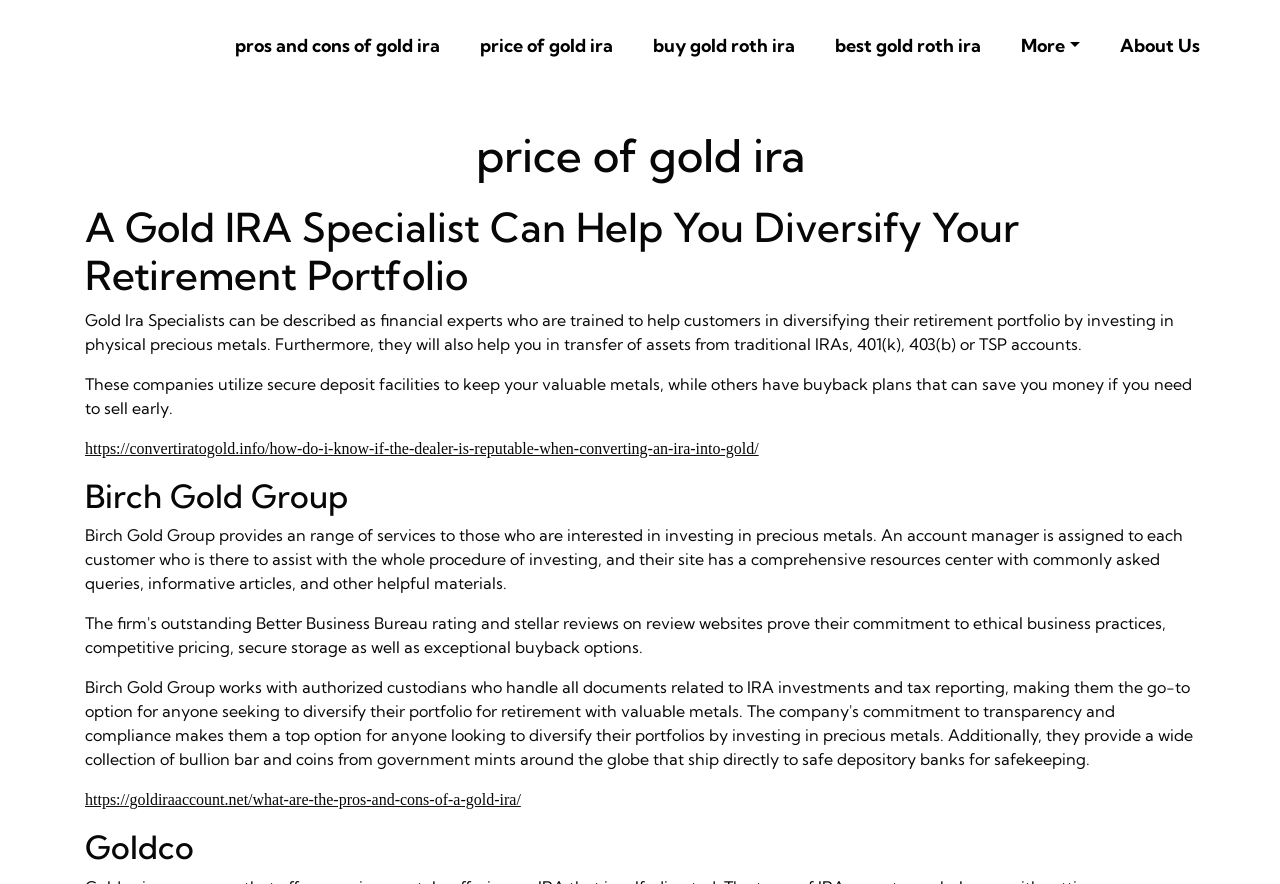Identify the bounding box for the UI element described as: "price of gold ira". The coordinates should be four float numbers between 0 and 1, i.e., [left, top, right, bottom].

[0.369, 0.027, 0.485, 0.076]